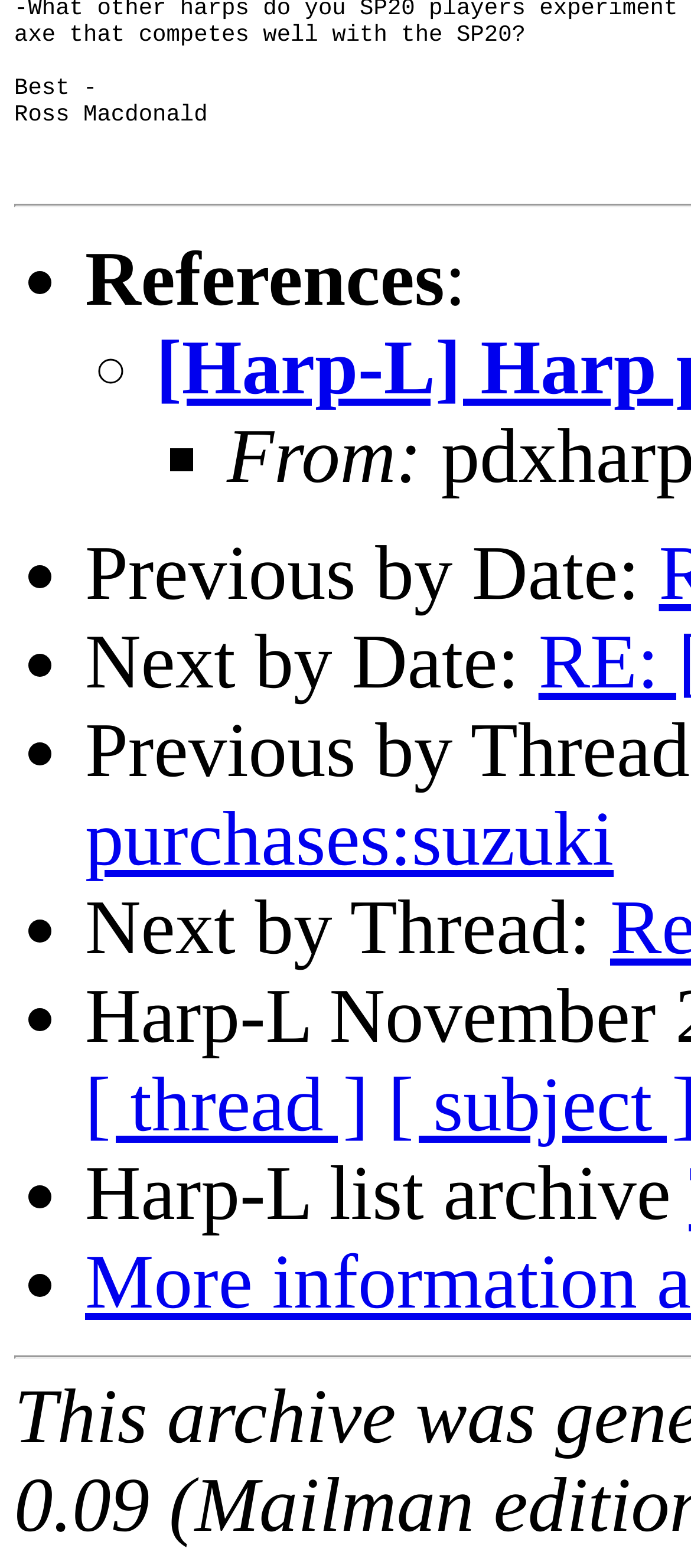Use one word or a short phrase to answer the question provided: 
How many links are there on the webpage?

1